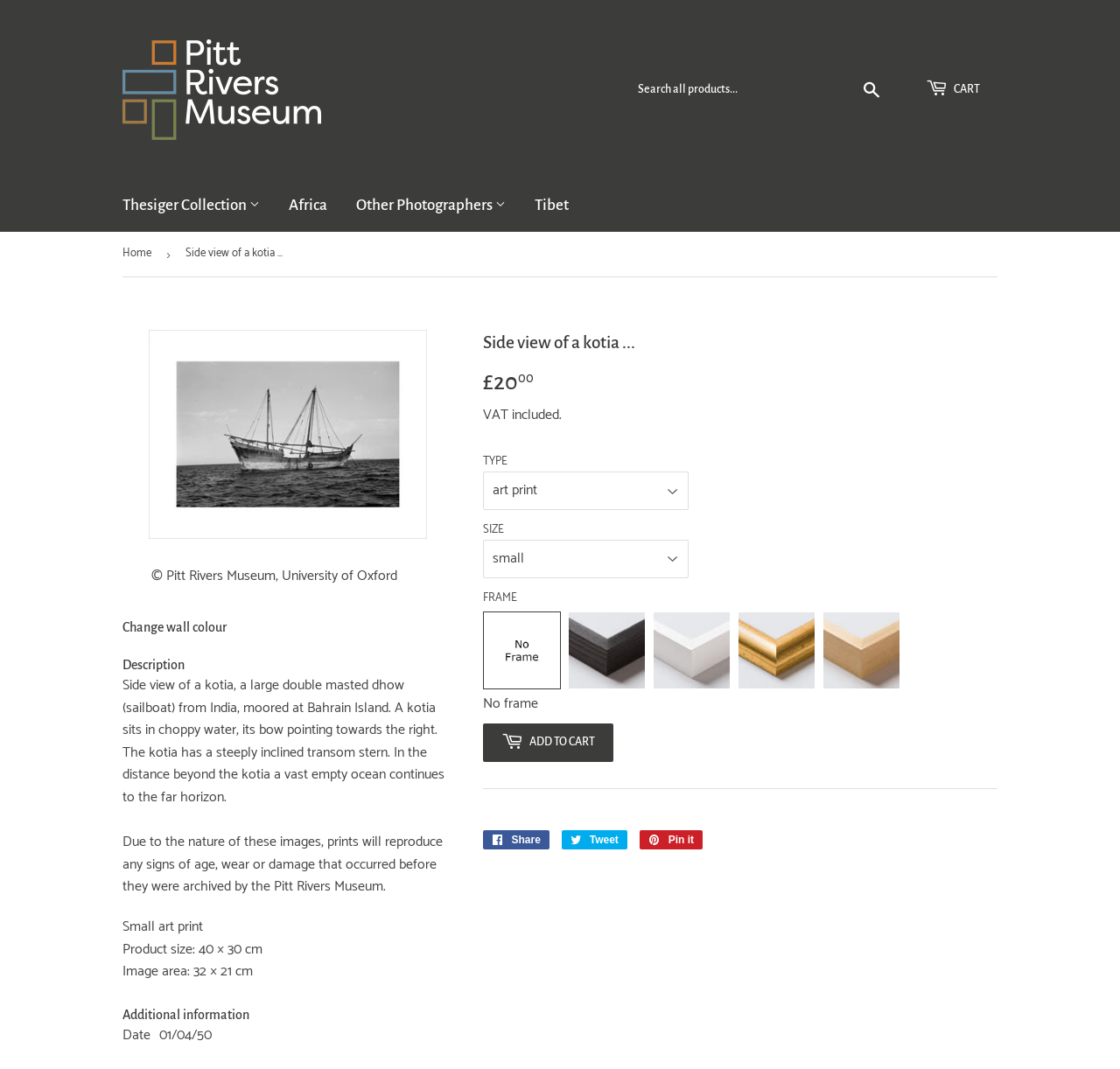What is the image area size?
From the image, respond using a single word or phrase.

32 × 21 cm